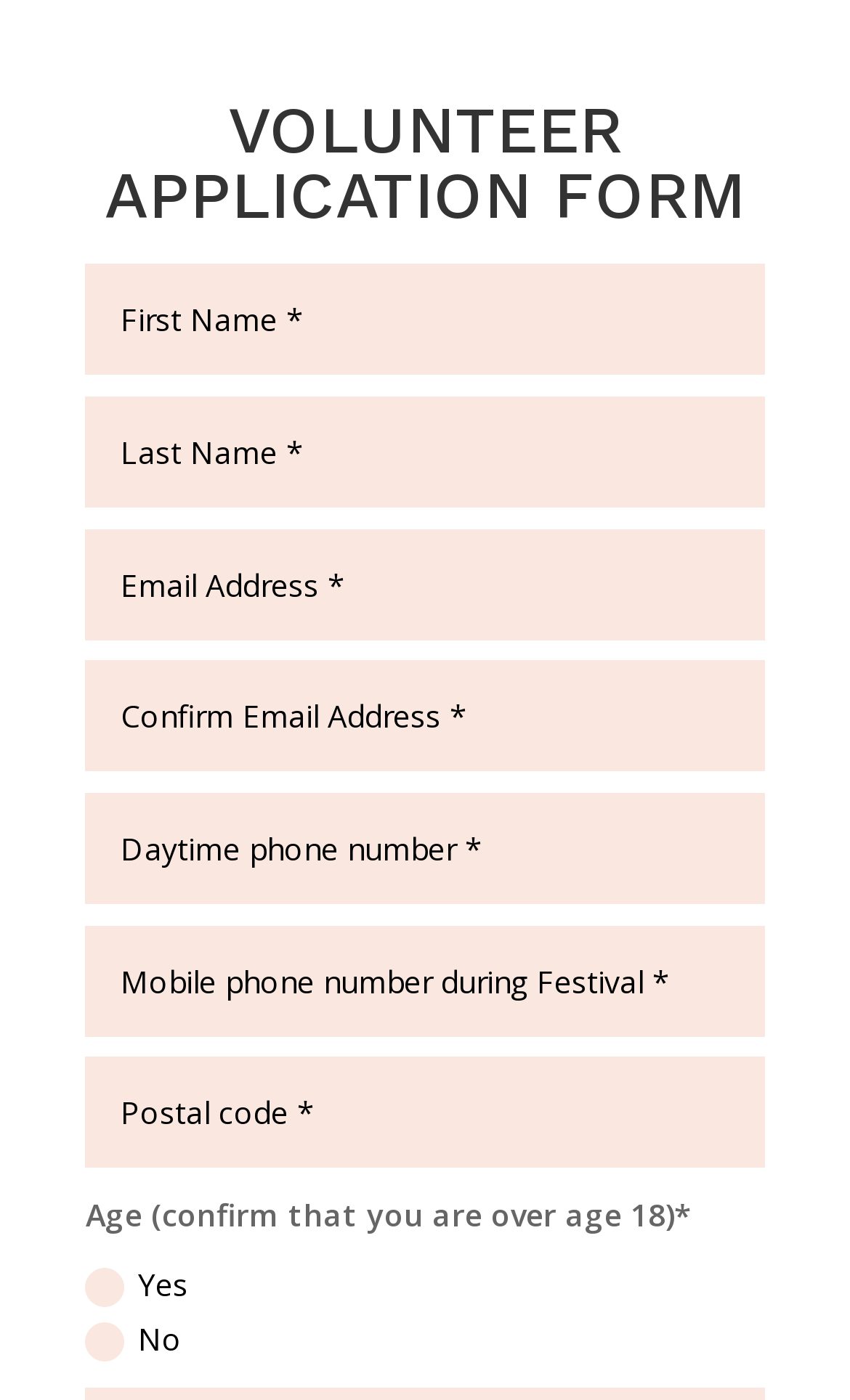Please identify the bounding box coordinates of the element's region that I should click in order to complete the following instruction: "click the 'No' option". The bounding box coordinates consist of four float numbers between 0 and 1, i.e., [left, top, right, bottom].

[0.162, 0.942, 0.214, 0.971]